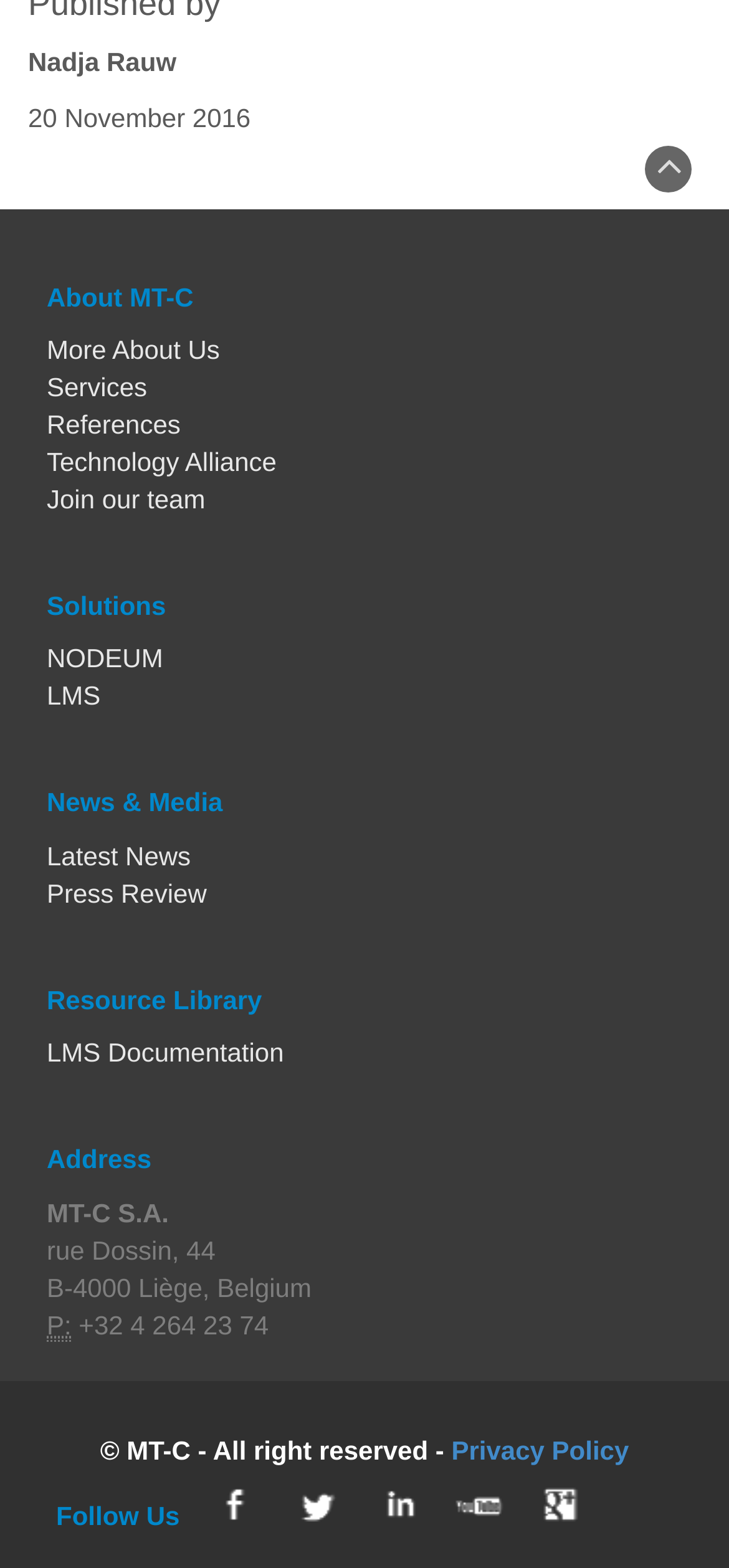What is the name of the person mentioned at the top?
Give a detailed explanation using the information visible in the image.

The name 'Nadja Rauw' is mentioned at the top of the webpage, which suggests that it might be the name of an author, contributor, or someone related to the content of the webpage.